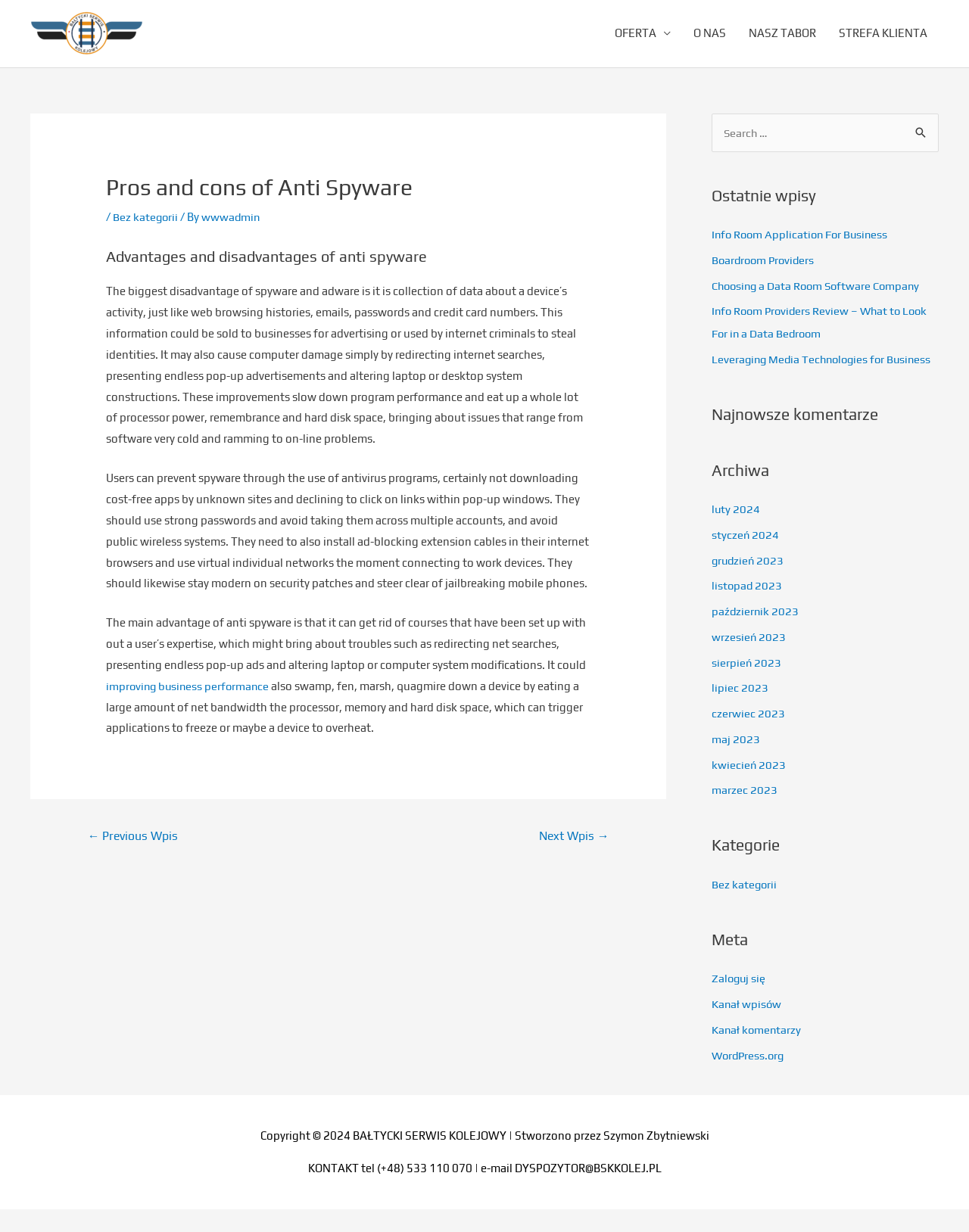Please identify the bounding box coordinates of where to click in order to follow the instruction: "Read the article about Advantages and disadvantages of anti spyware".

[0.109, 0.201, 0.609, 0.216]